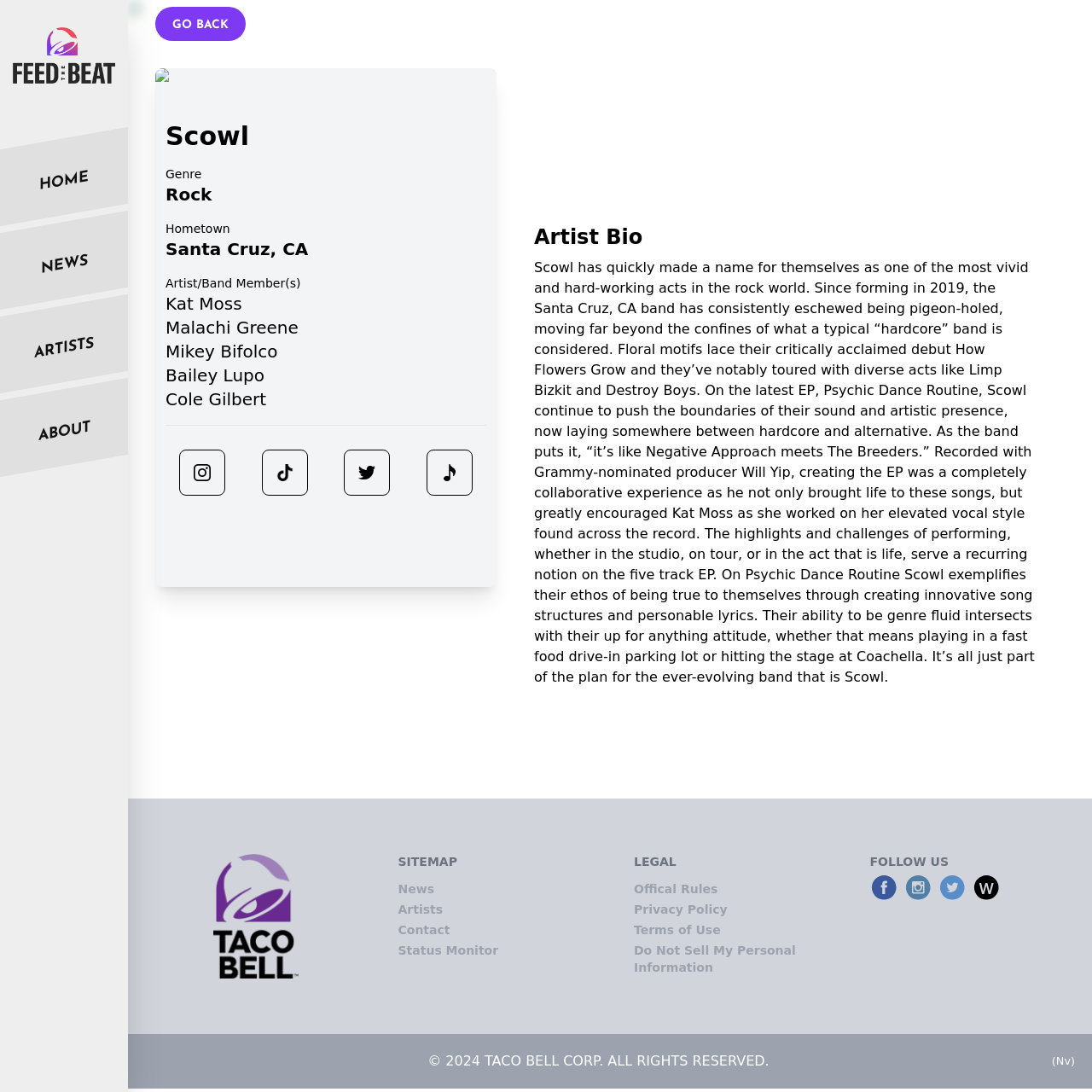Please identify the coordinates of the bounding box that should be clicked to fulfill this instruction: "read news".

[0.364, 0.806, 0.537, 0.822]